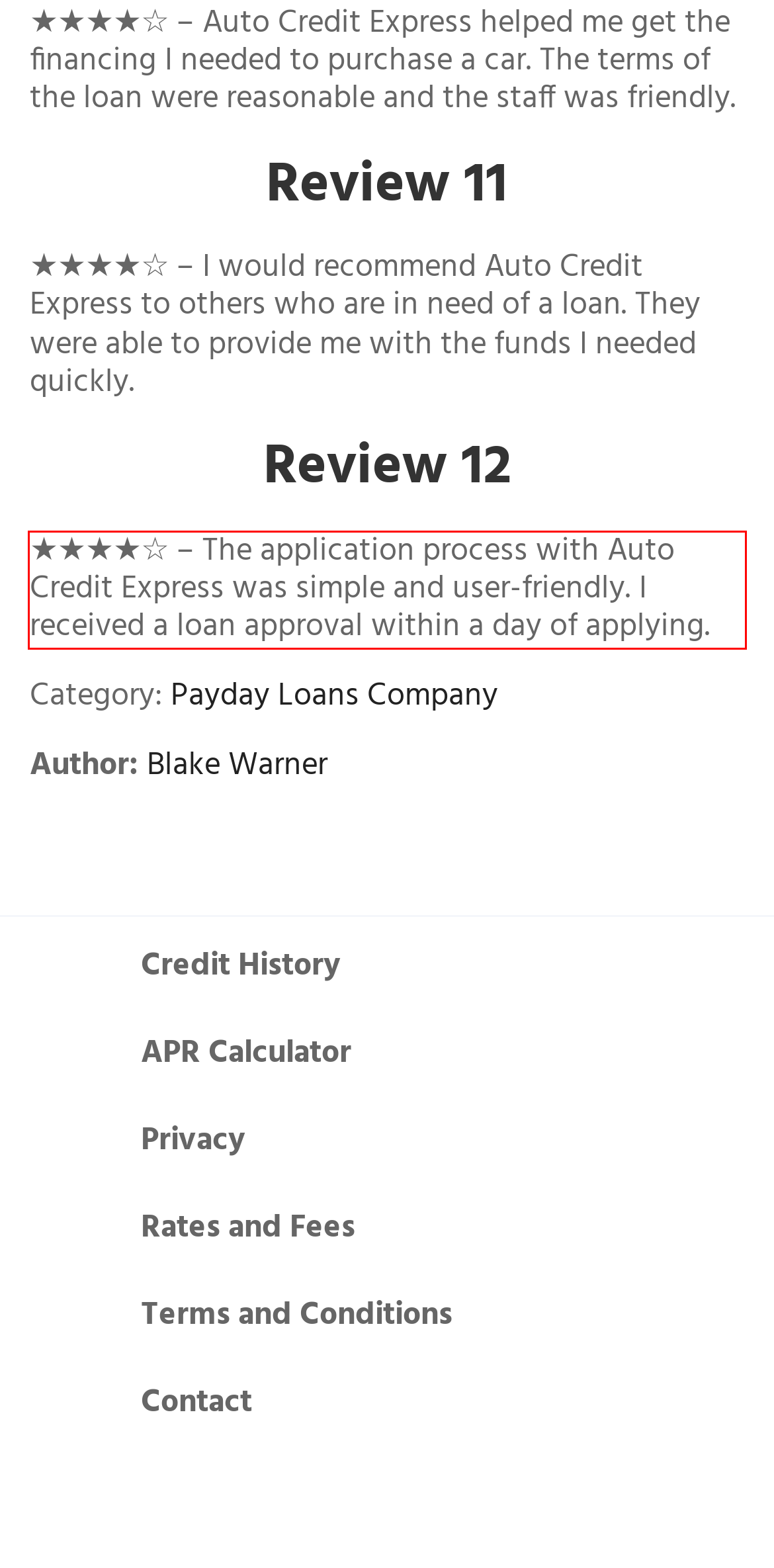Given a screenshot of a webpage containing a red bounding box, perform OCR on the text within this red bounding box and provide the text content.

★★★★☆ – The application process with Auto Credit Express was simple and user-friendly. I received a loan approval within a day of applying.